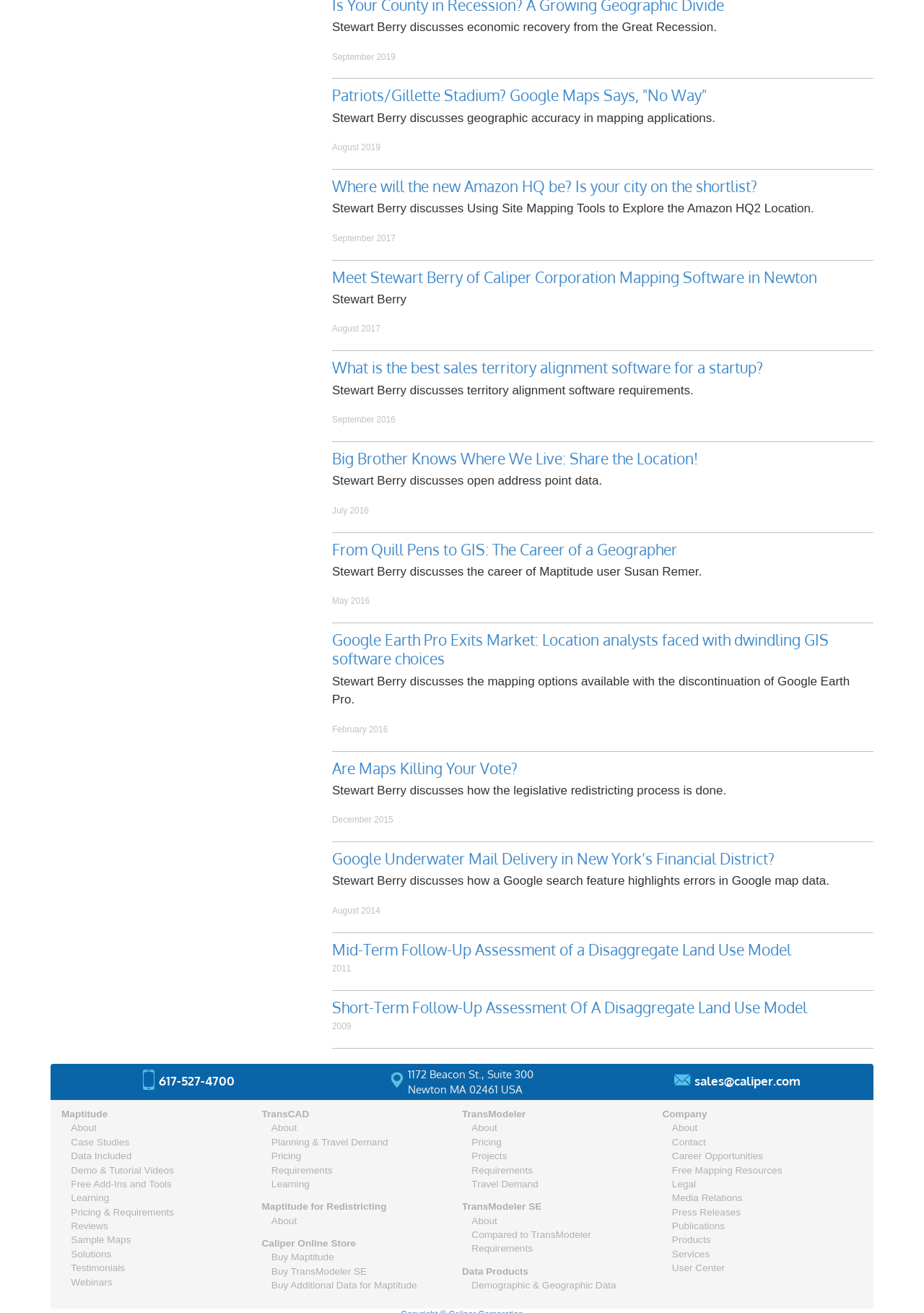What is the phone number to call?
Please provide a comprehensive answer to the question based on the webpage screenshot.

The phone number can be found in the contentinfo section, inside a link element with the text '617-527-4700'.